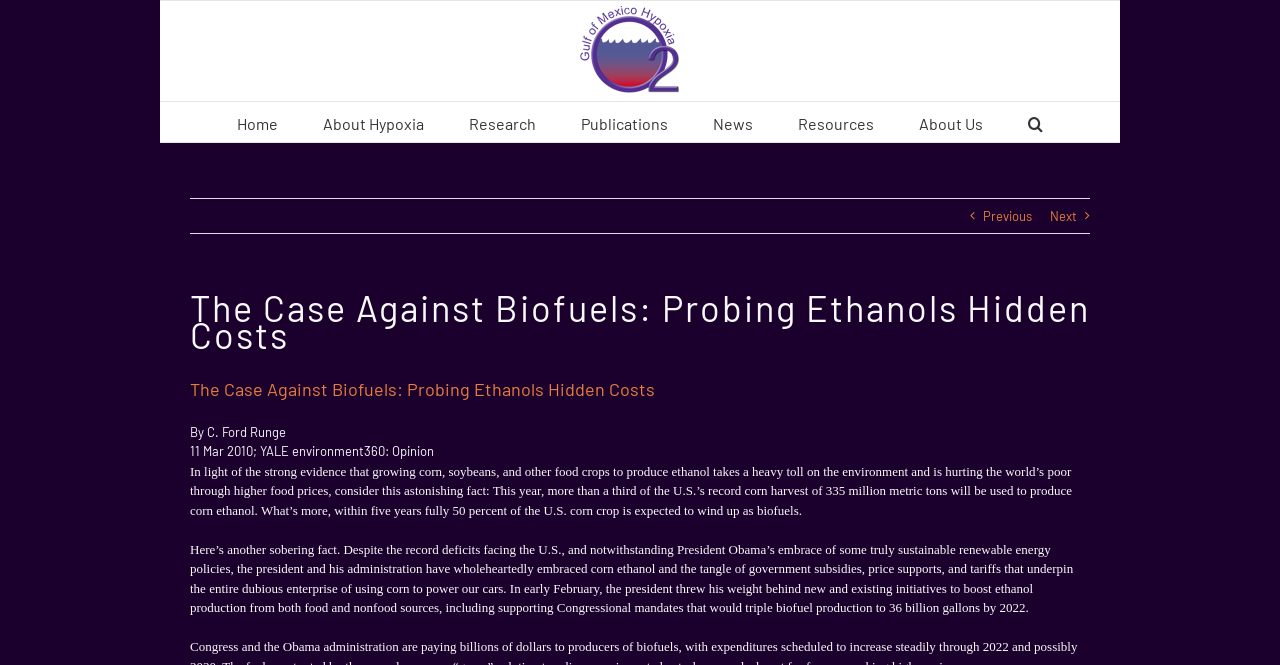Given the description alt="Gulf Hypoxia Logo", predict the bounding box coordinates of the UI element. Ensure the coordinates are in the format (top-left x, top-left y, bottom-right x, bottom-right y) and all values are between 0 and 1.

[0.461, 0.002, 0.53, 0.152]